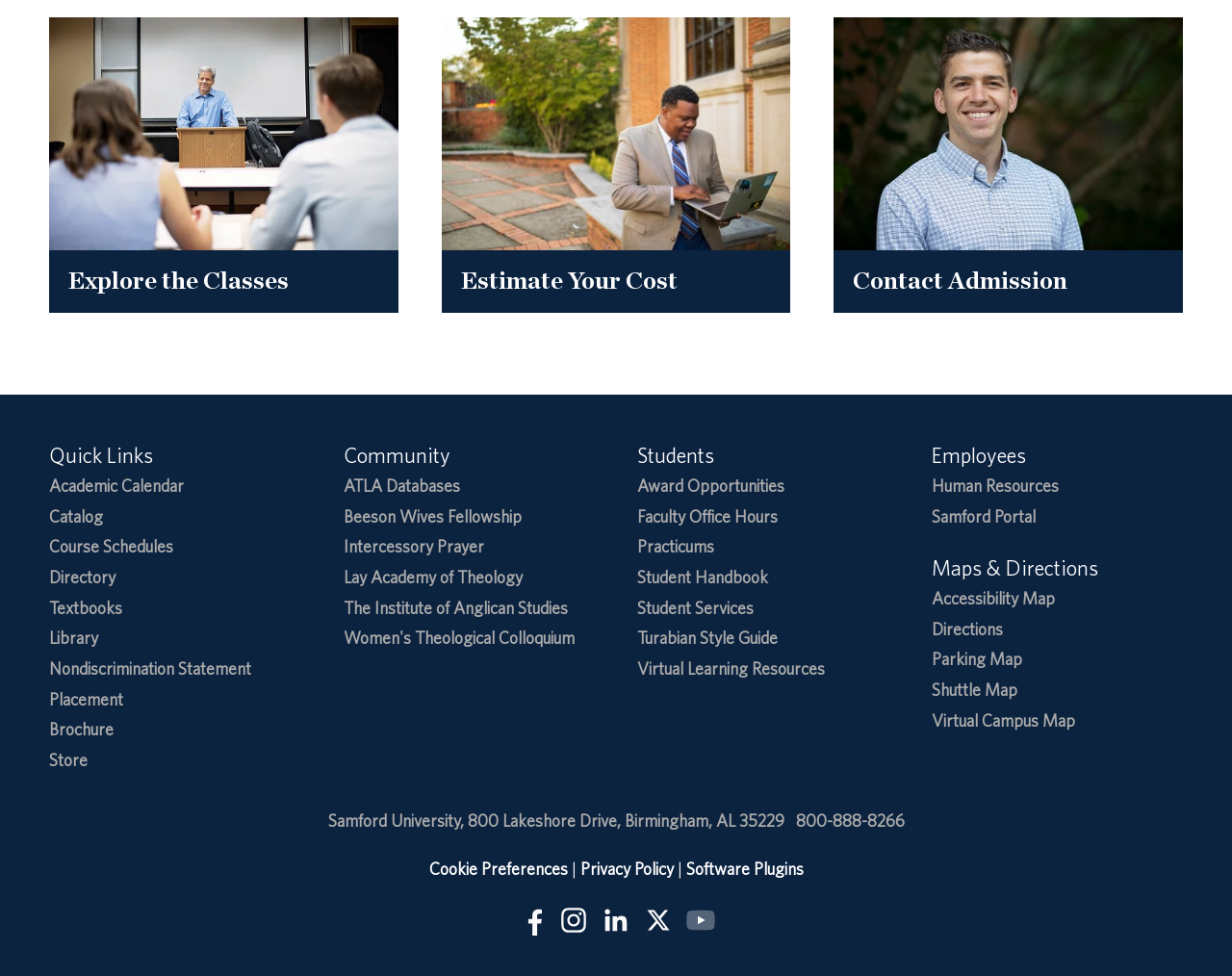Please reply with a single word or brief phrase to the question: 
What is the purpose of the 'Community' section?

To provide resources for the community